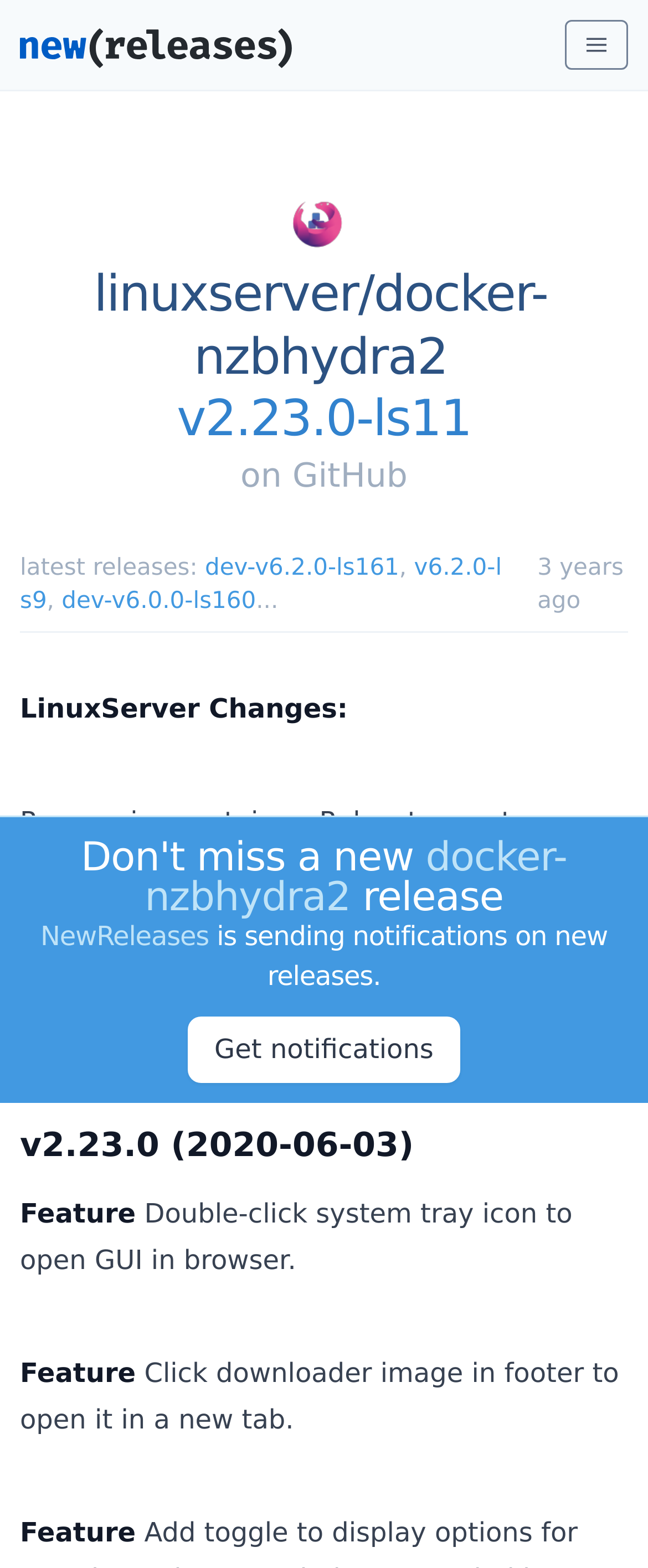Locate the bounding box coordinates of the element you need to click to accomplish the task described by this instruction: "Get notifications".

[0.29, 0.648, 0.71, 0.691]